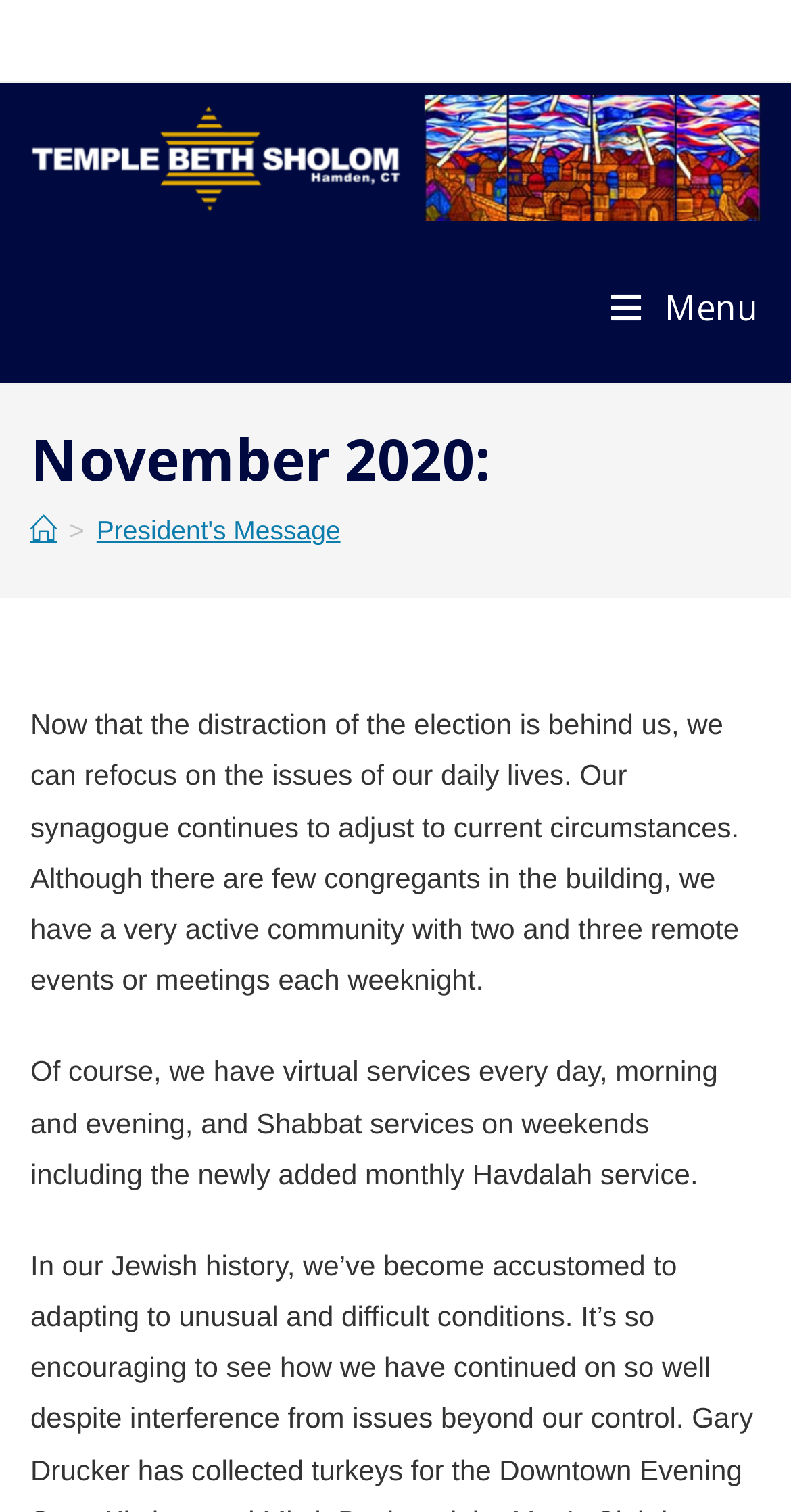Please respond in a single word or phrase: 
What type of services are held daily?

morning and evening services